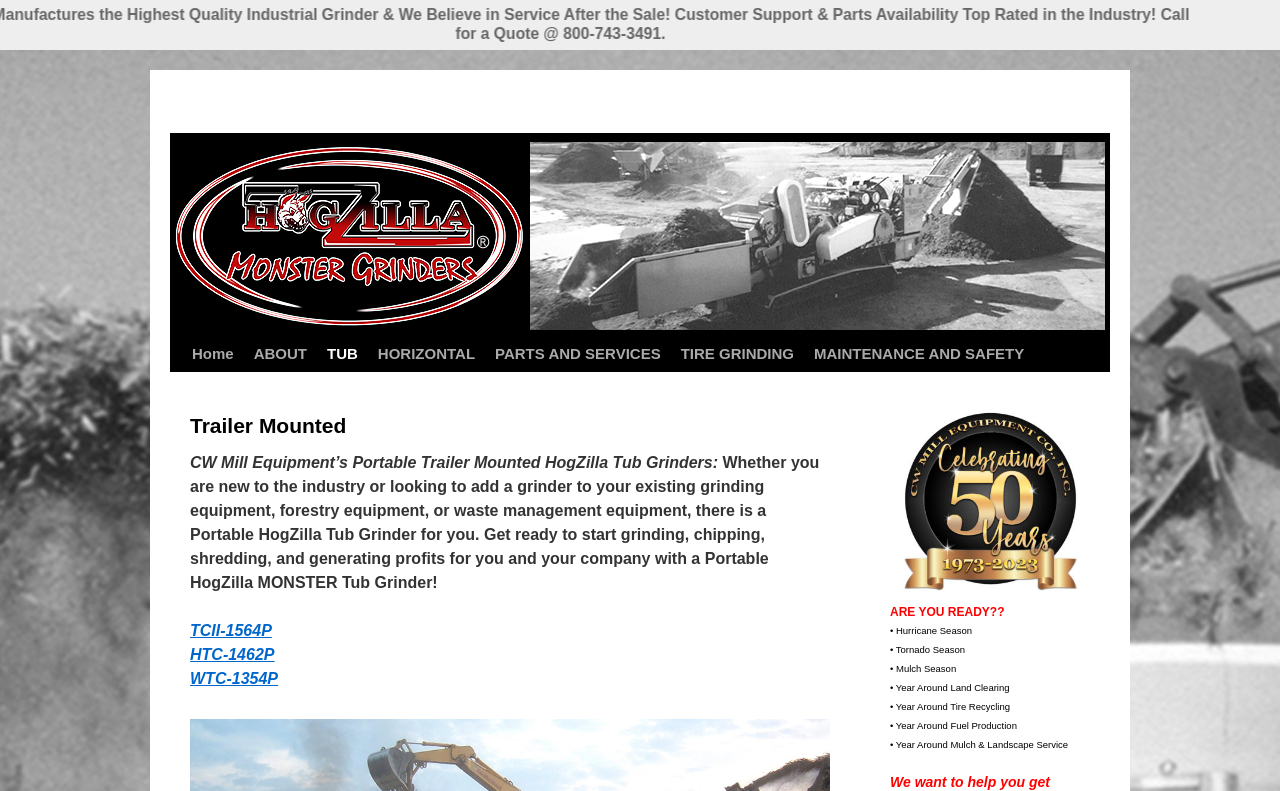Could you locate the bounding box coordinates for the section that should be clicked to accomplish this task: "go to home page".

[0.142, 0.425, 0.19, 0.47]